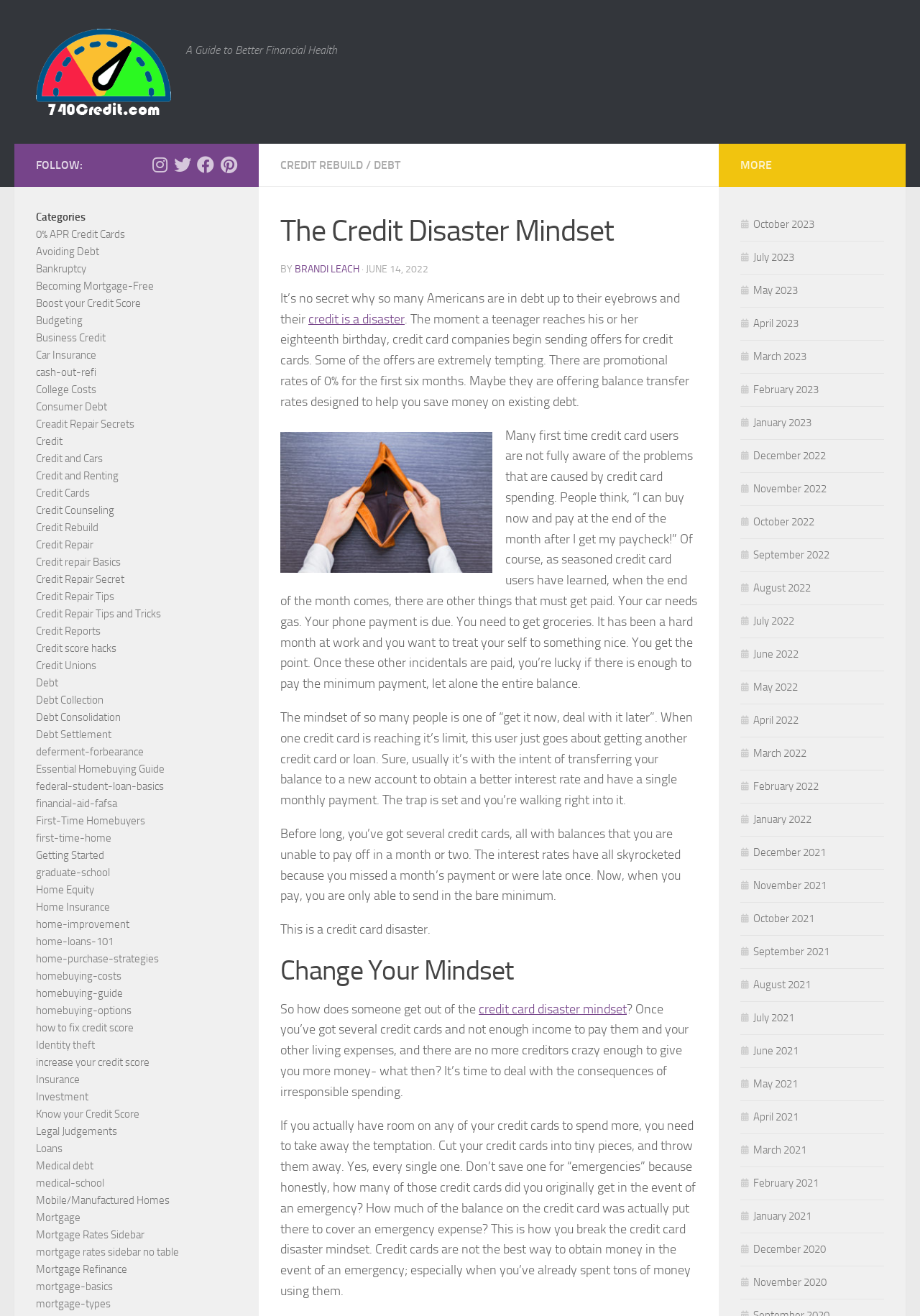Could you determine the bounding box coordinates of the clickable element to complete the instruction: "Click on 'CREDIT REBUILD'"? Provide the coordinates as four float numbers between 0 and 1, i.e., [left, top, right, bottom].

[0.305, 0.12, 0.395, 0.131]